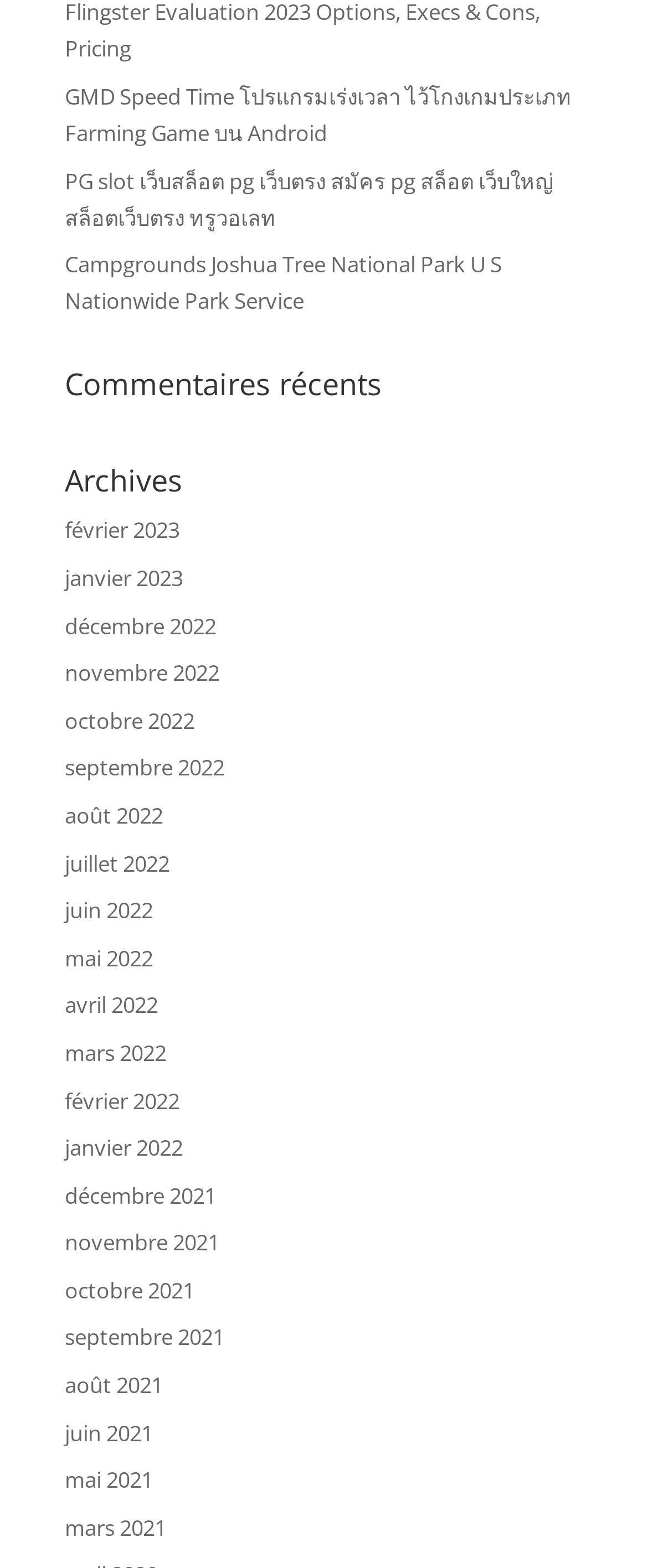What is the title of the first link? Refer to the image and provide a one-word or short phrase answer.

GMD Speed Time โปรแกรมเร่งเวลา ไว้โกงเกมประเภท Farming Game บน Android